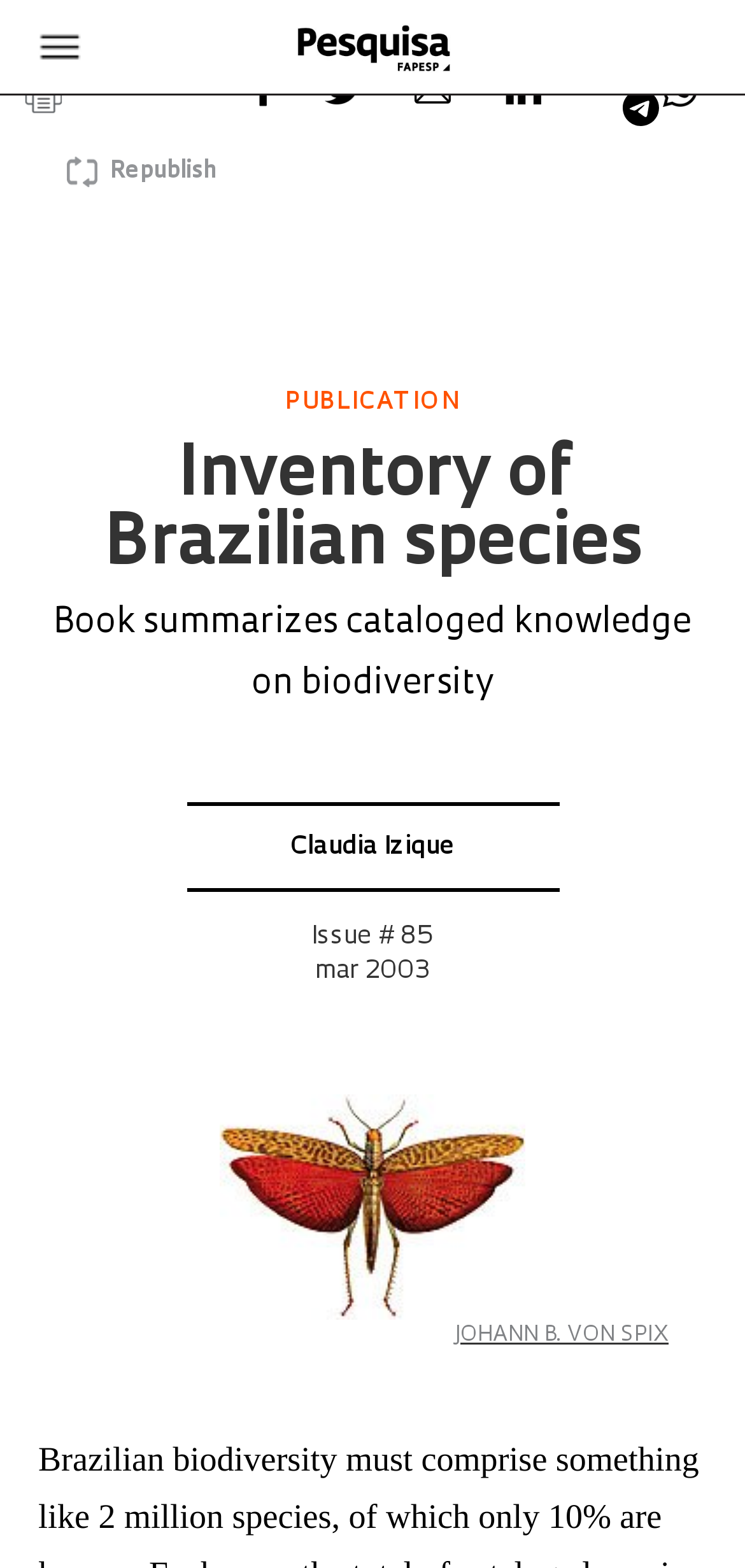Please answer the following question using a single word or phrase: What is the issue number of the publication?

# 85